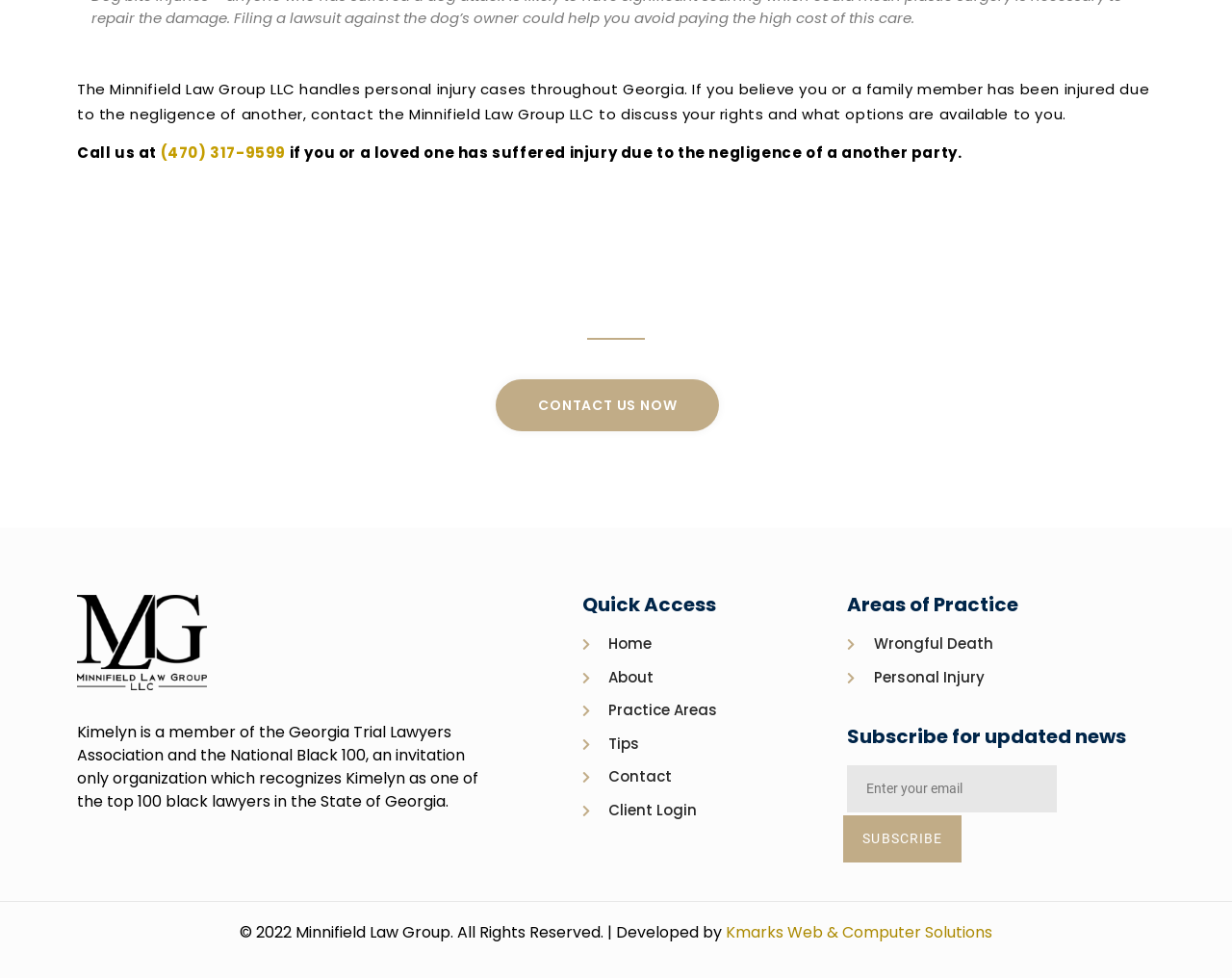Find the bounding box coordinates for the element that must be clicked to complete the instruction: "Visit the practice area of personal injury". The coordinates should be four float numbers between 0 and 1, indicated as [left, top, right, bottom].

[0.688, 0.682, 0.937, 0.704]